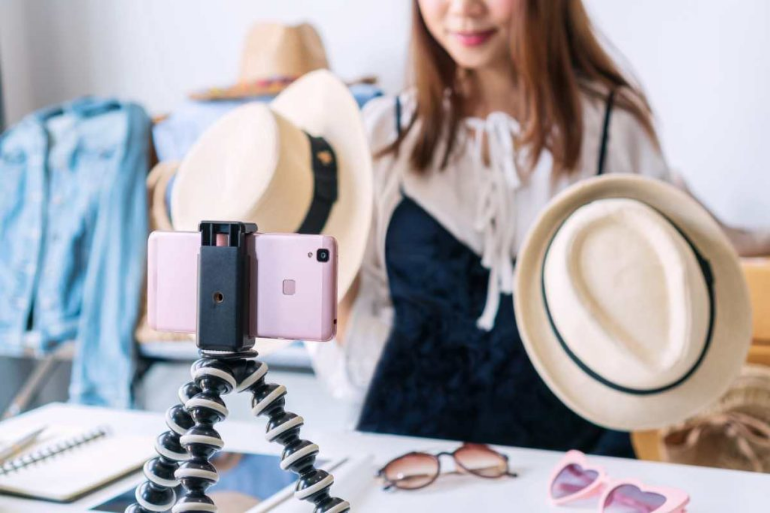Describe the scene depicted in the image with great detail.

In this vibrant image, a female influencer showcases a variety of fashionable hats in front of a smartphone mounted on a flexible tripod. The influencer, dressed in a blouse with a unique tie design, appears engaged as she presents two distinct hat styles—one held in her left hand while the smartphone captures the moment. Surrounding her are fashion accessories such as sunglasses placed on a surface, alongside various clothing items in the background, creating a chic and casual atmosphere perfect for social media engagement. This setup reflects the growing trend of live streaming in the retail industry, illustrating how influencers leverage technology to connect with audiences and promote products effectively.